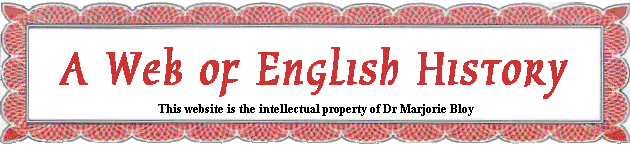Respond with a single word or phrase:
Who owns the intellectual property of the website?

Dr. Marjorie Bloy